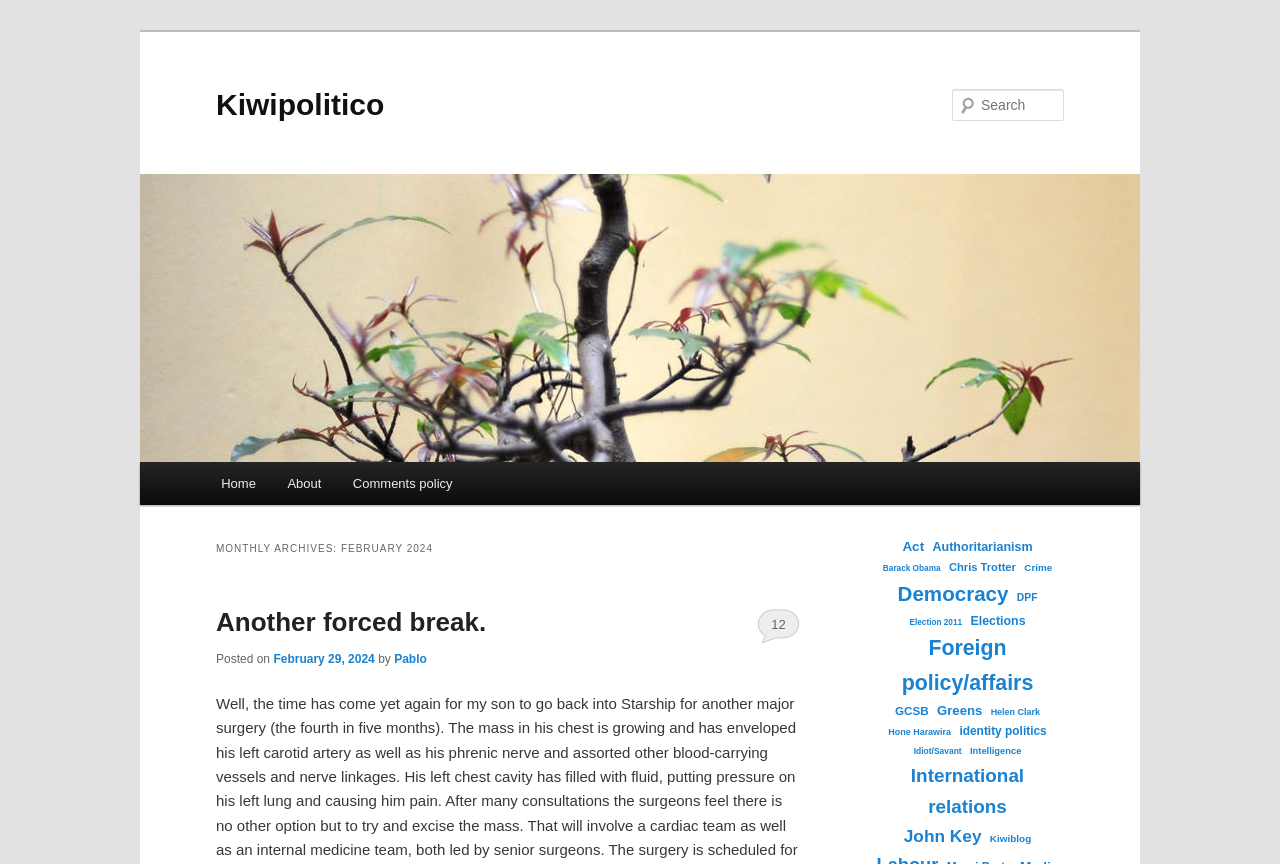Who is the author of the post 'Another forced break.'?
Refer to the image and provide a concise answer in one word or phrase.

Pablo